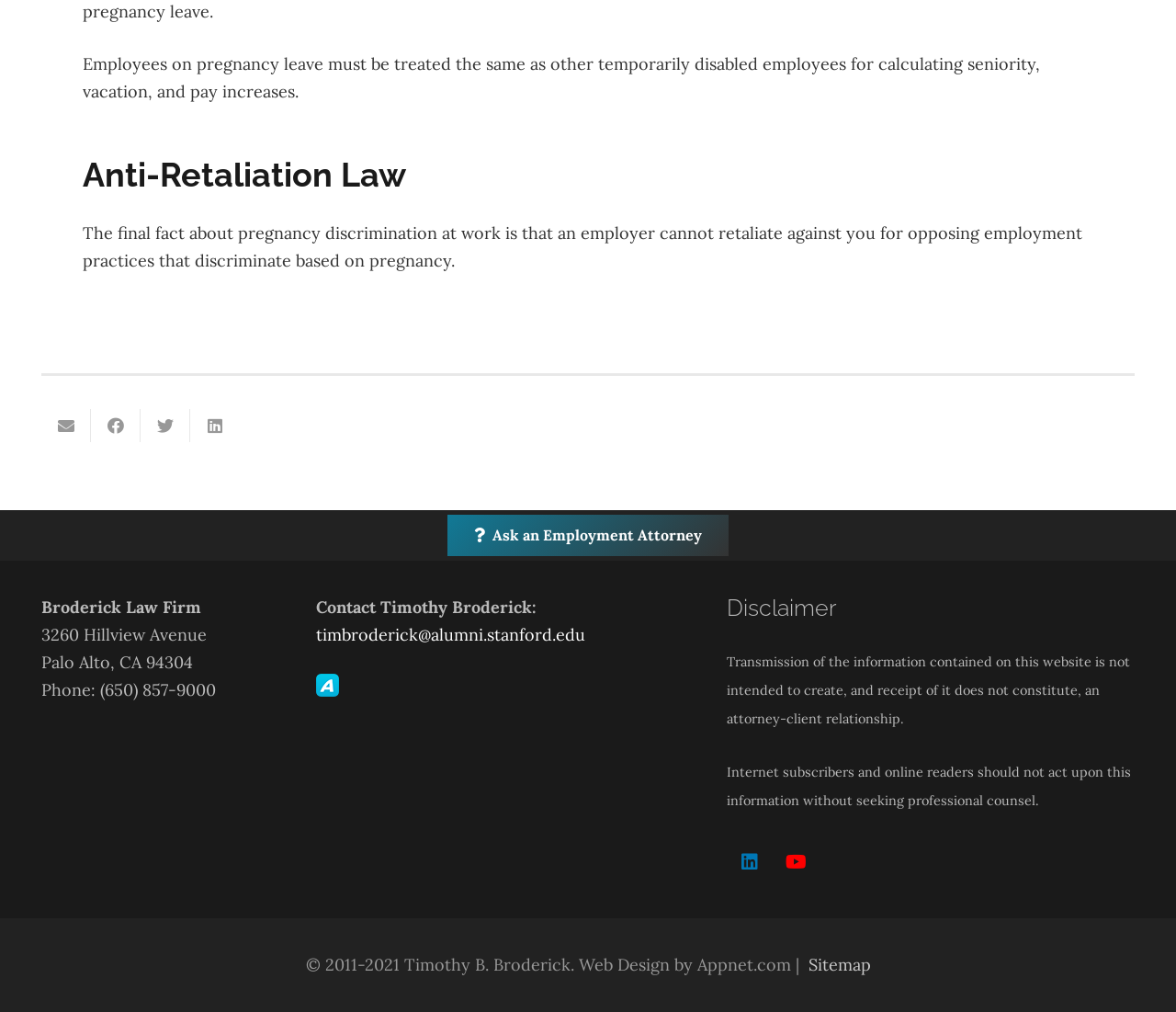Utilize the information from the image to answer the question in detail:
What is the disclaimer about?

The disclaimer section, indicated by the heading 'Disclaimer', clarifies that transmission of information on the website does not constitute an attorney-client relationship, and internet subscribers should not act upon the information without seeking professional counsel.